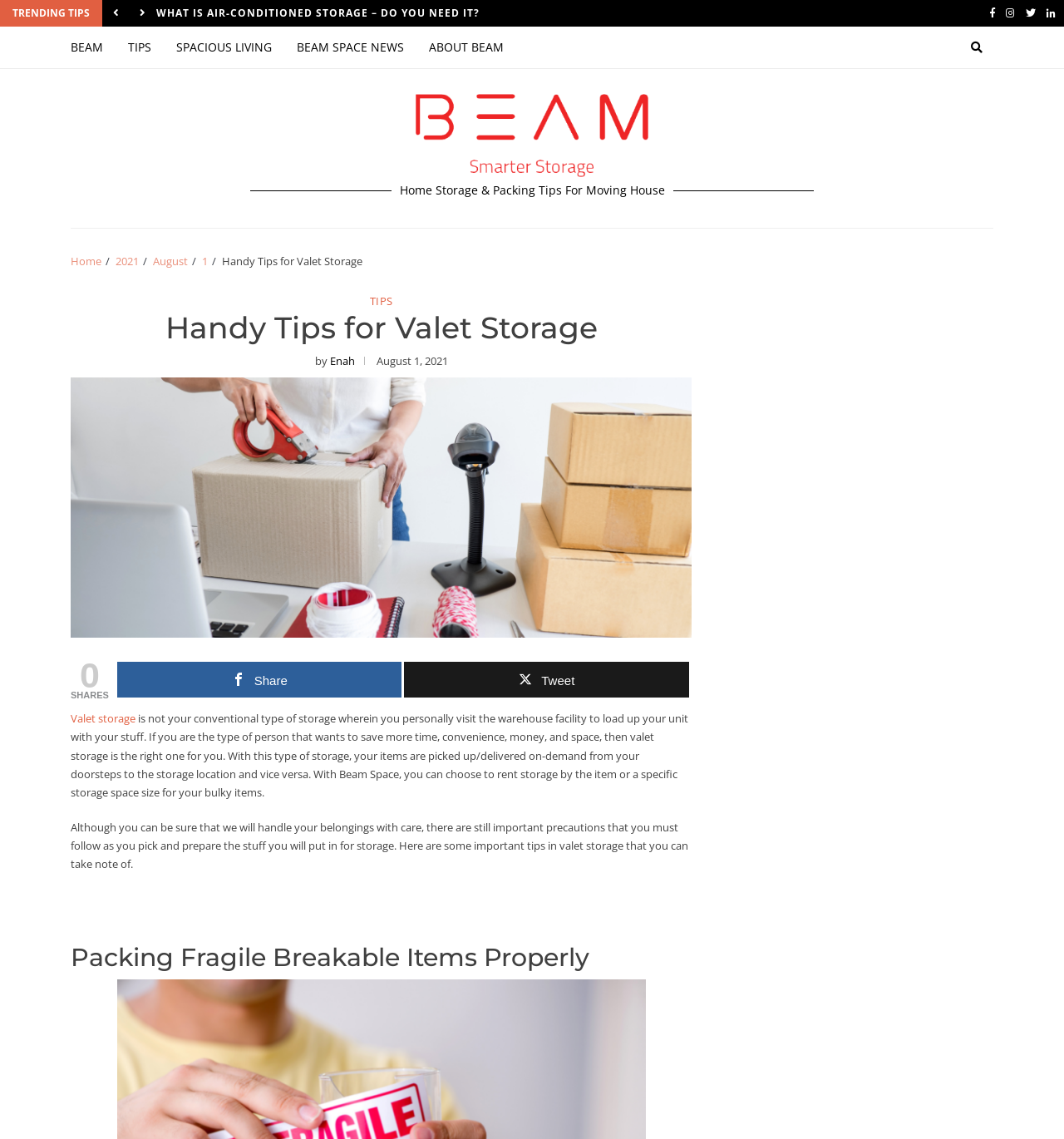Please answer the following question using a single word or phrase: 
What is the topic of the section starting with 'Packing Fragile Breakable Items Properly'?

Packing fragile items